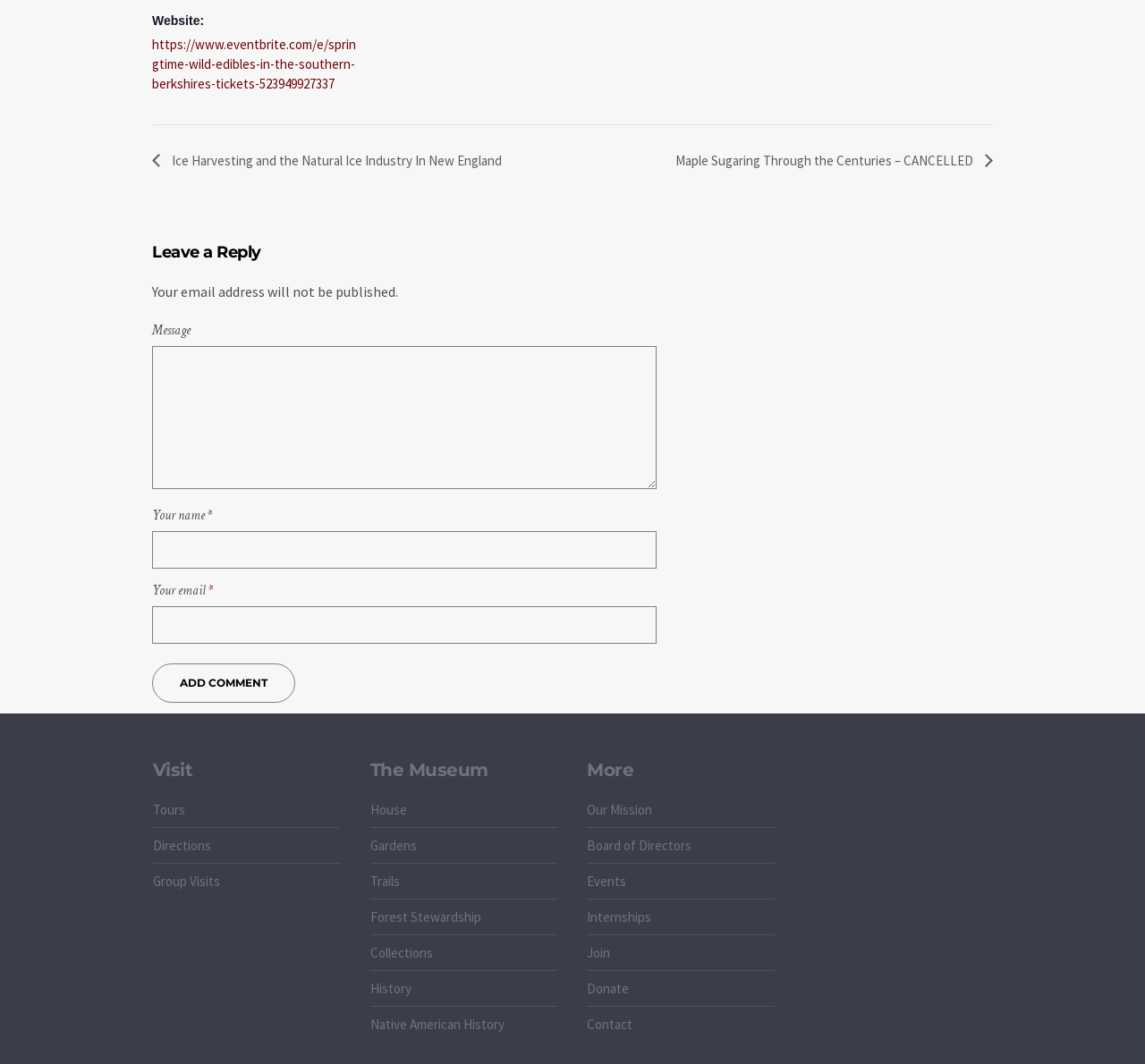Locate the bounding box of the UI element defined by this description: "parent_node: Your name * name="author"". The coordinates should be given as four float numbers between 0 and 1, formatted as [left, top, right, bottom].

[0.133, 0.499, 0.573, 0.534]